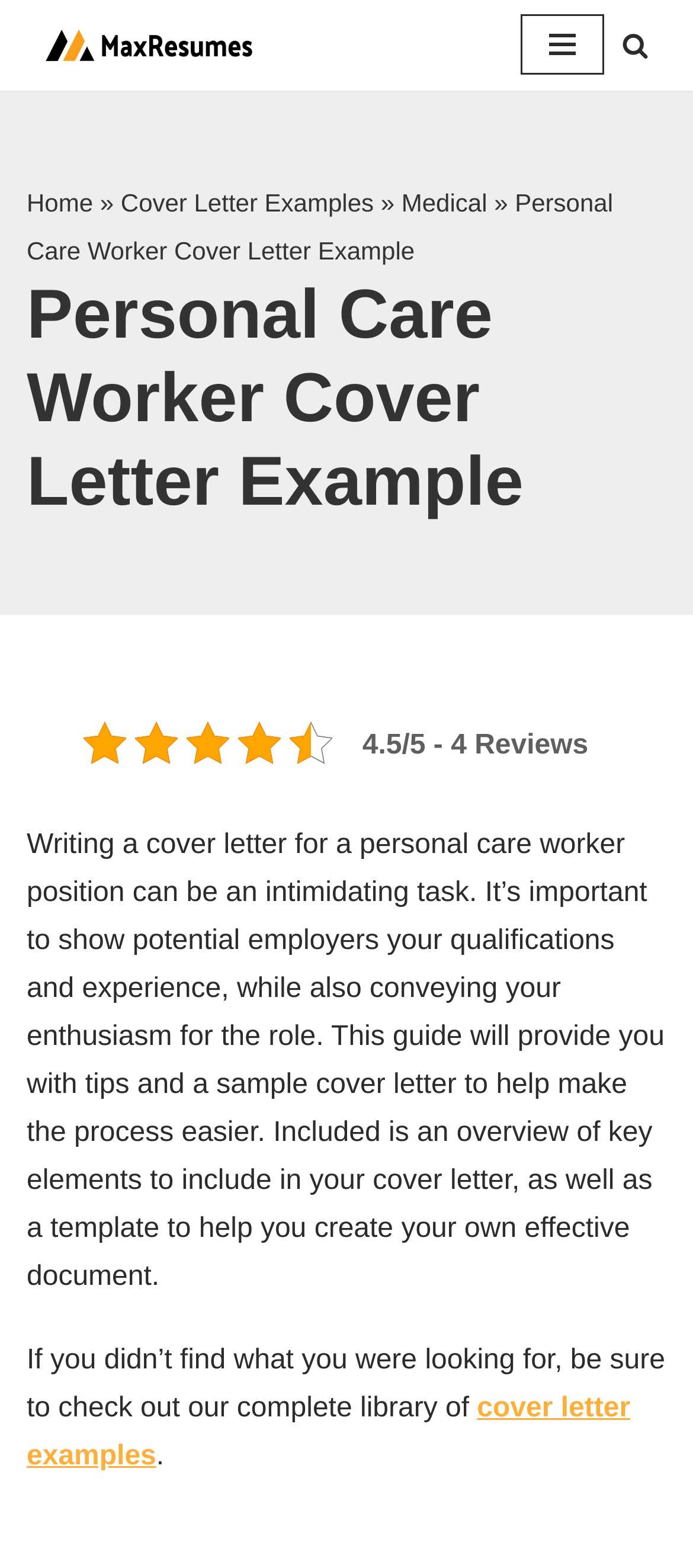Use a single word or phrase to answer the question: What is the rating of the Personal Care Worker Cover Letter Example?

4.5/5